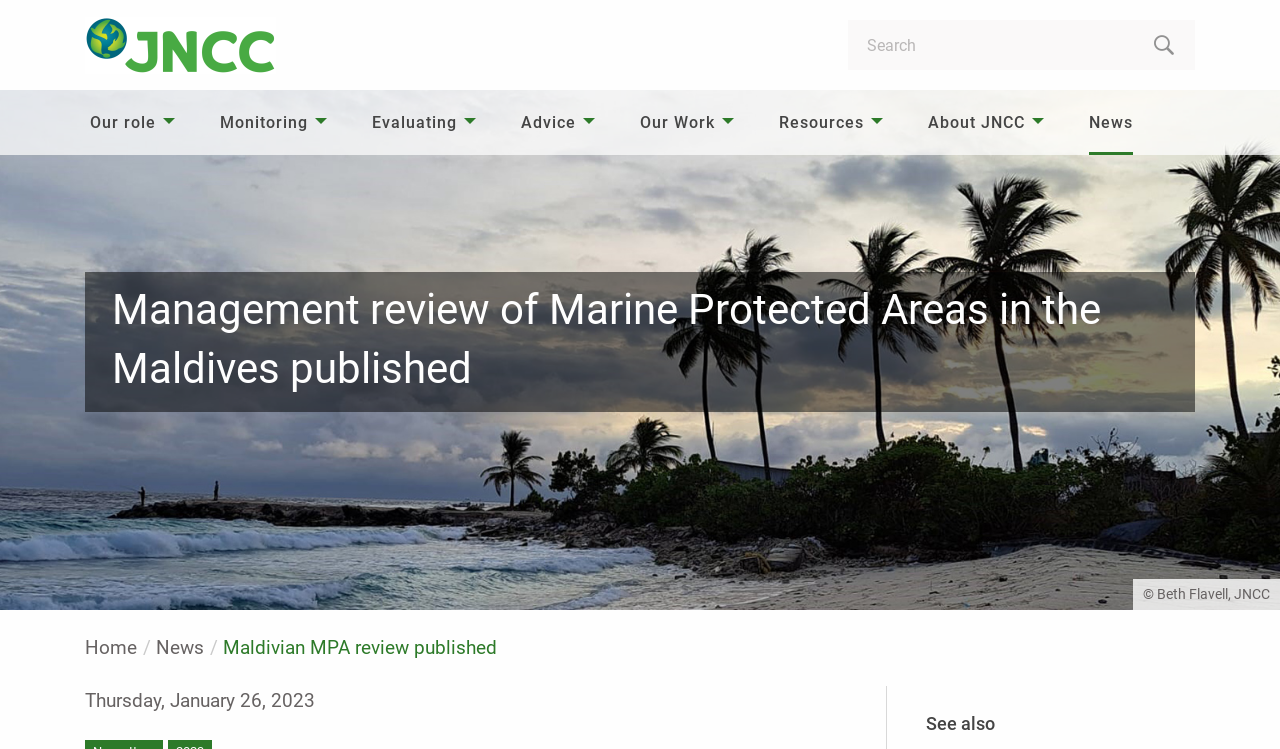Look at the image and give a detailed response to the following question: What is the date mentioned on the webpage?

The date mentioned on the webpage is Thursday, January 26, 2023, which is displayed at the bottom of the webpage.